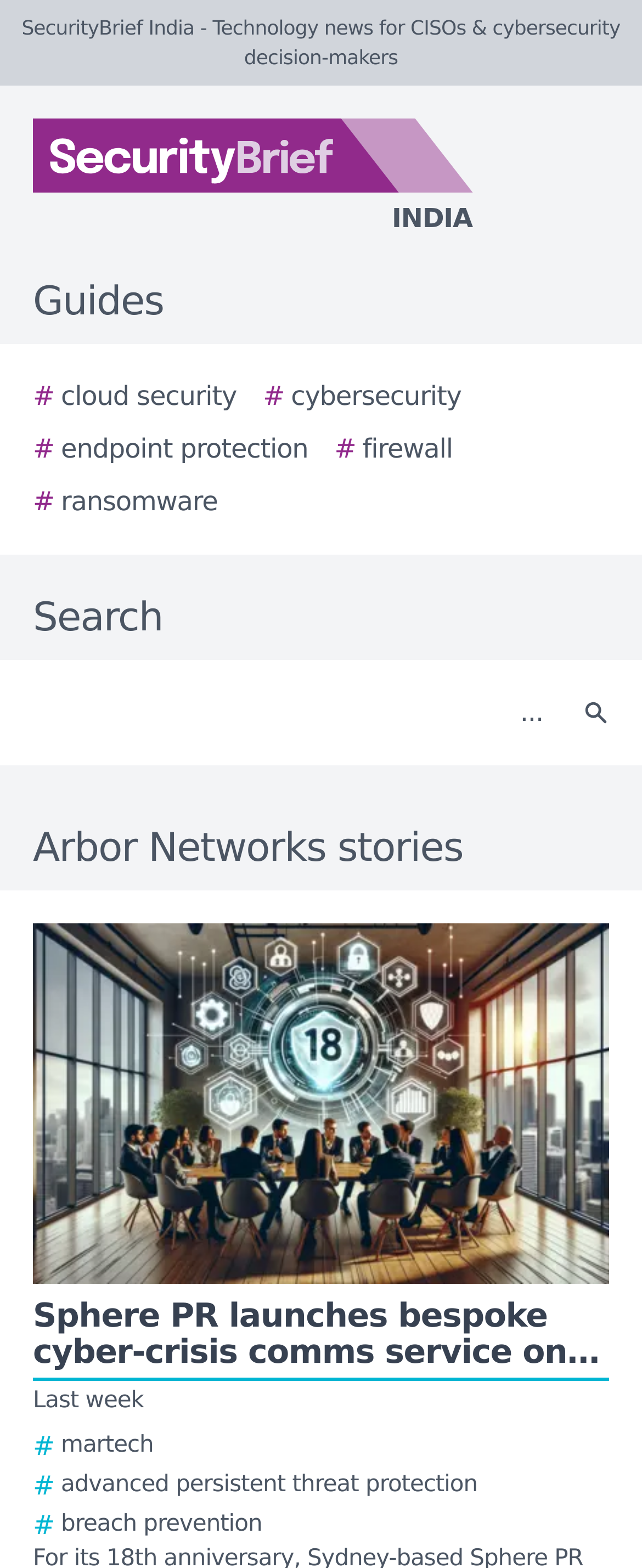How many categories are listed under Guides?
Look at the image and respond with a single word or a short phrase.

5